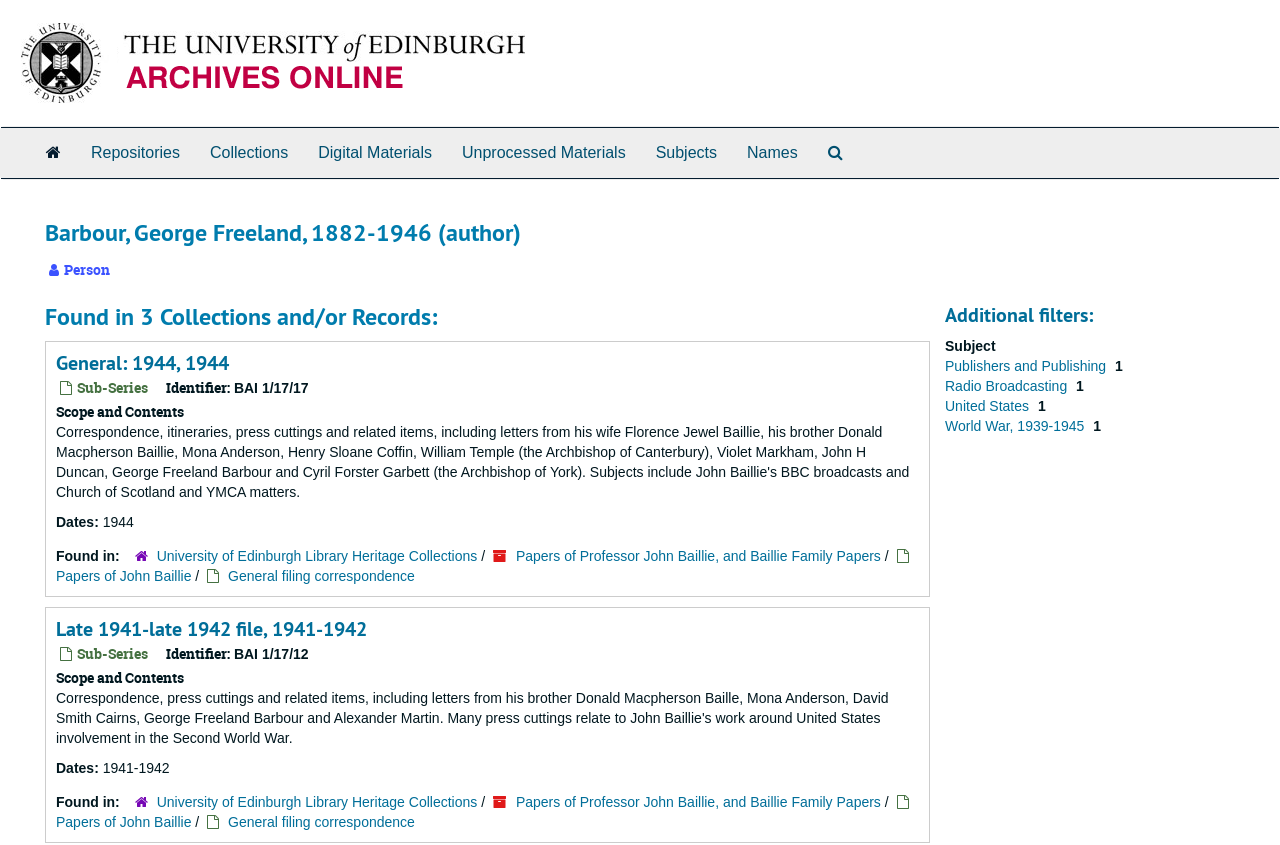What is the identifier of the first collection?
Based on the image, answer the question in a detailed manner.

The identifier of the first collection can be found in the static text element with the text 'BAI 1/17/17' which is located below the heading element with the text 'Found in 3 Collections and/or Records:'.